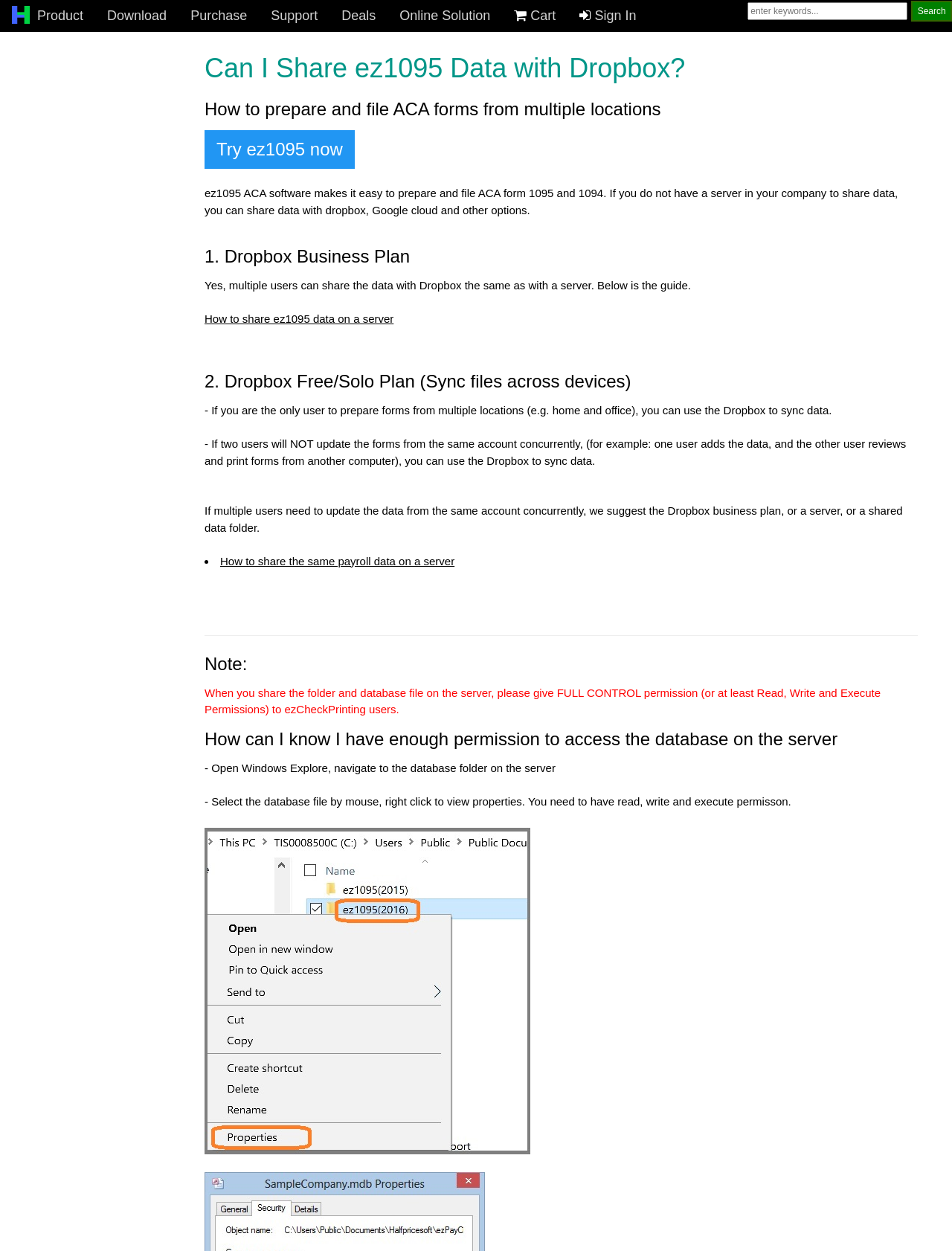How can multiple users share ez1095 data?
From the image, respond with a single word or phrase.

With Dropbox or a server